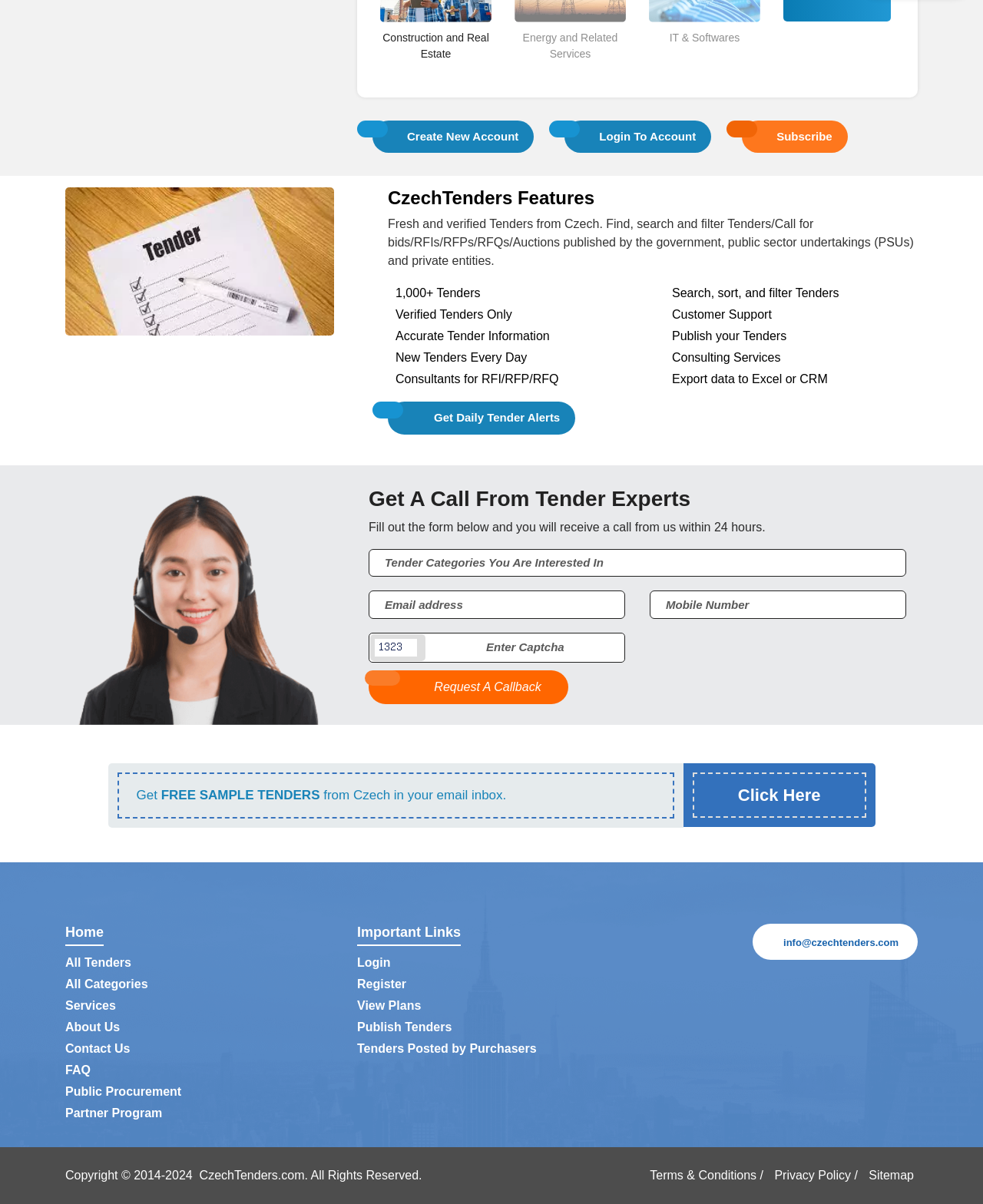Locate the UI element described as follows: "Terms & Conditions /". Return the bounding box coordinates as four float numbers between 0 and 1 in the order [left, top, right, bottom].

[0.657, 0.971, 0.78, 0.982]